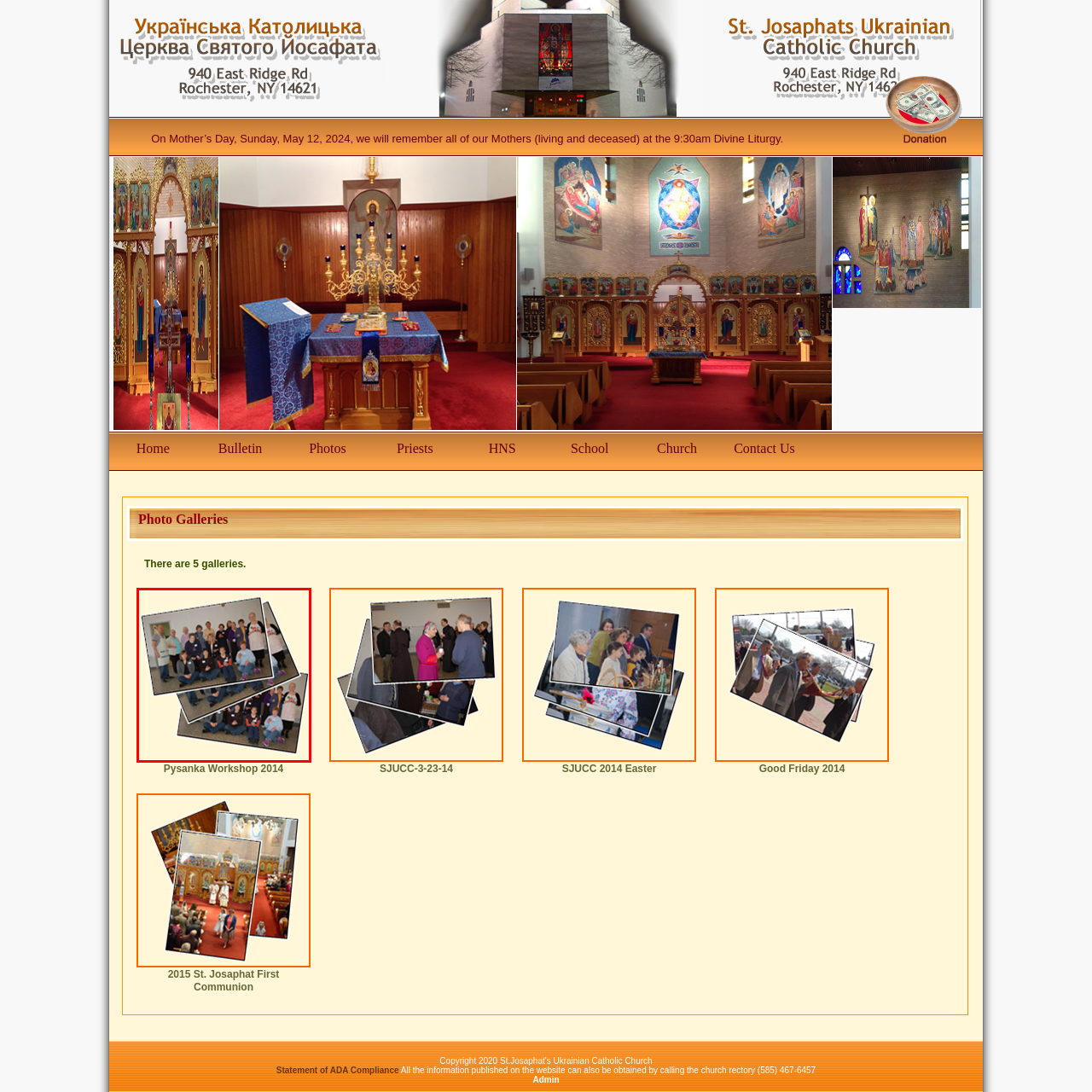Look at the region marked by the red box and describe it extensively.

The image showcases a vibrant group of individuals gathered together, likely participants from the "Pysanka Workshop 2014." They are dressed in casual attire, some wearing aprons, and are positioned in a cheerful and relaxed manner. The scene captures a moment of camaraderie and creativity, with everyone smiling and showcasing their colorful Pysanka eggs. This image serves as a nostalgic reminder of community spirit and cultural celebration centered around the traditional art of Ukrainian egg decorating. The arrangement of the photos in a layered format adds a dynamic visual aspect, emphasizing the fun and collaborative nature of the workshop.